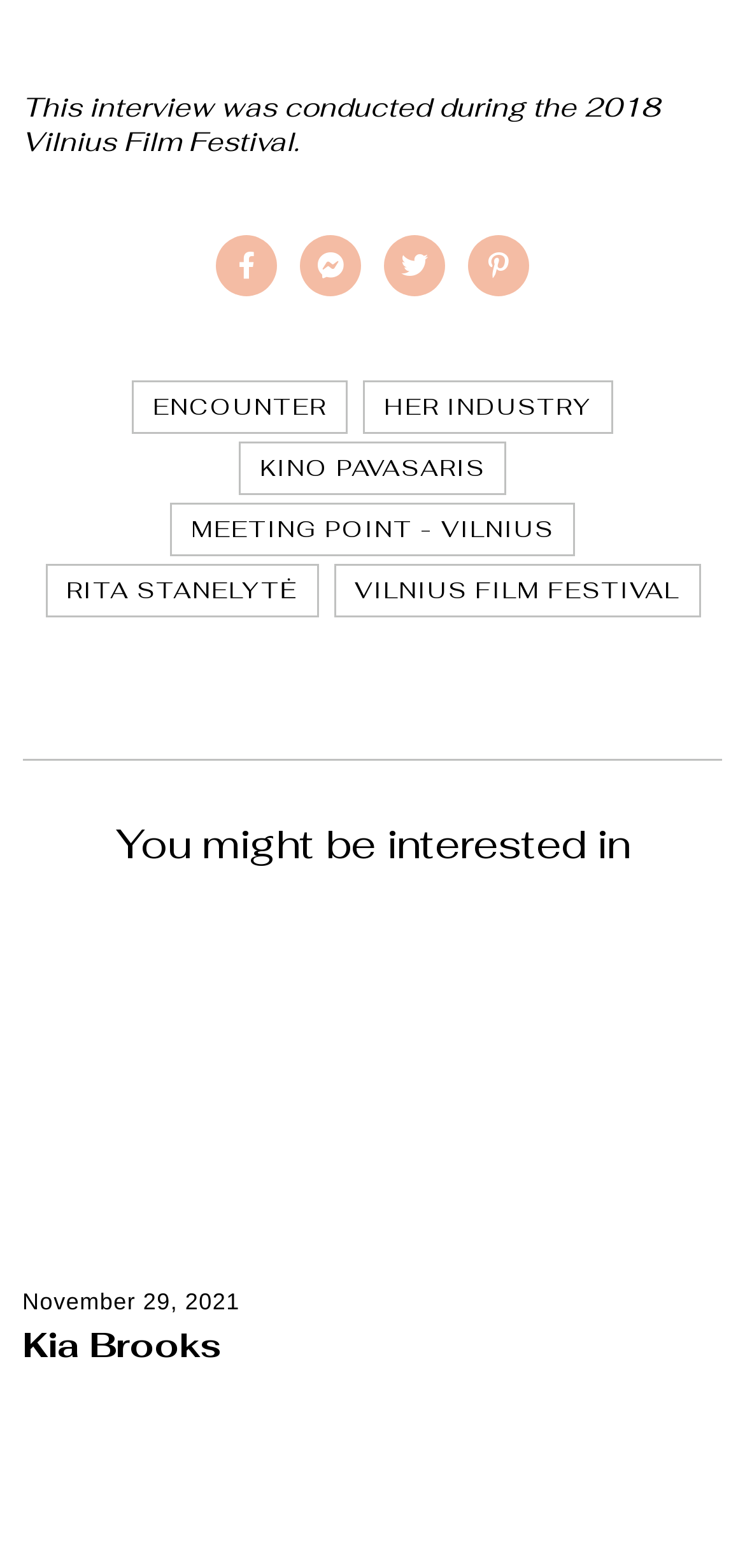Find the bounding box coordinates of the clickable area required to complete the following action: "Click on the ENCOUNTER link".

[0.177, 0.243, 0.467, 0.277]